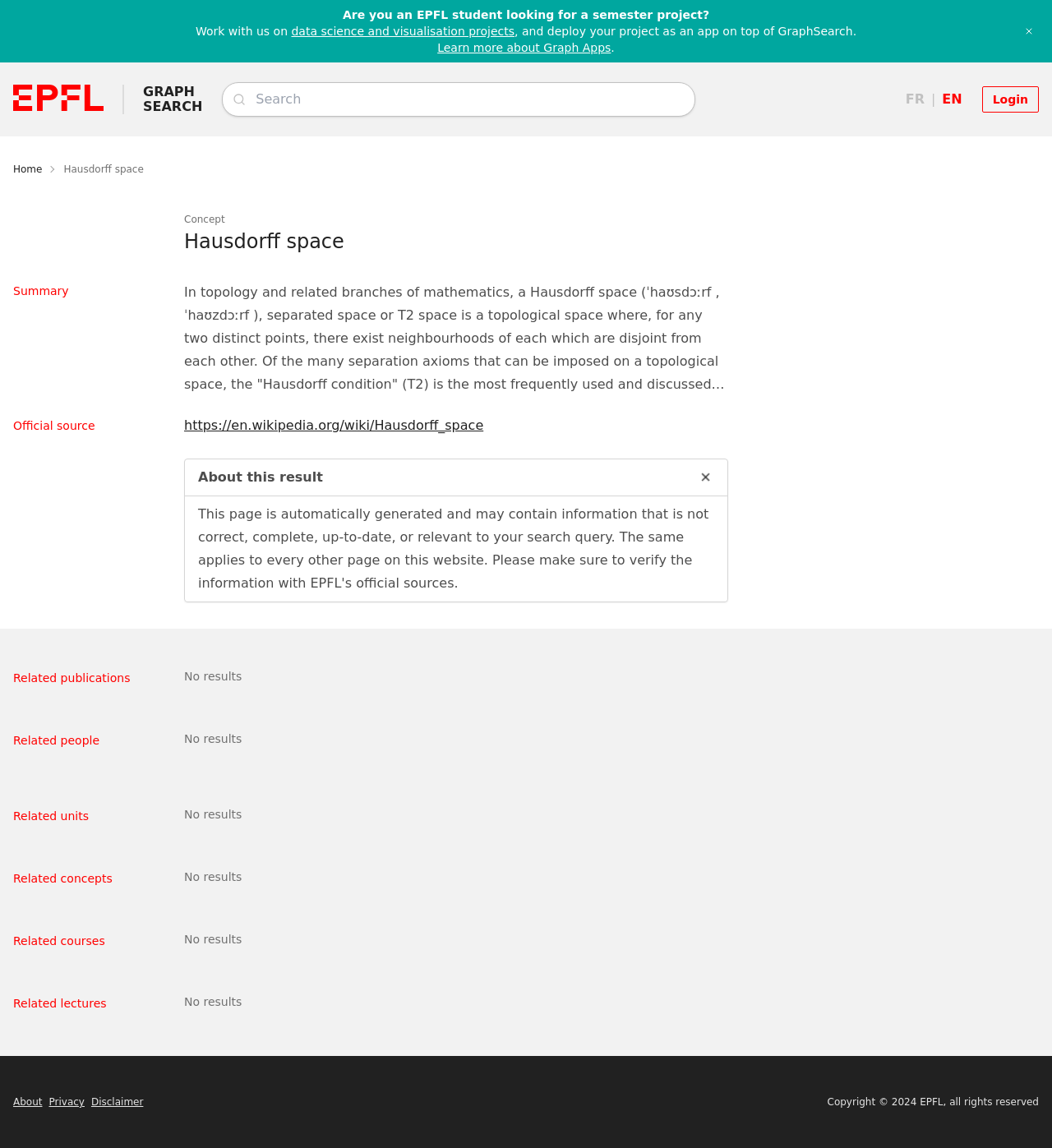Give a one-word or one-phrase response to the question: 
What is the language of the 'GRAPH SEARCH' link?

English